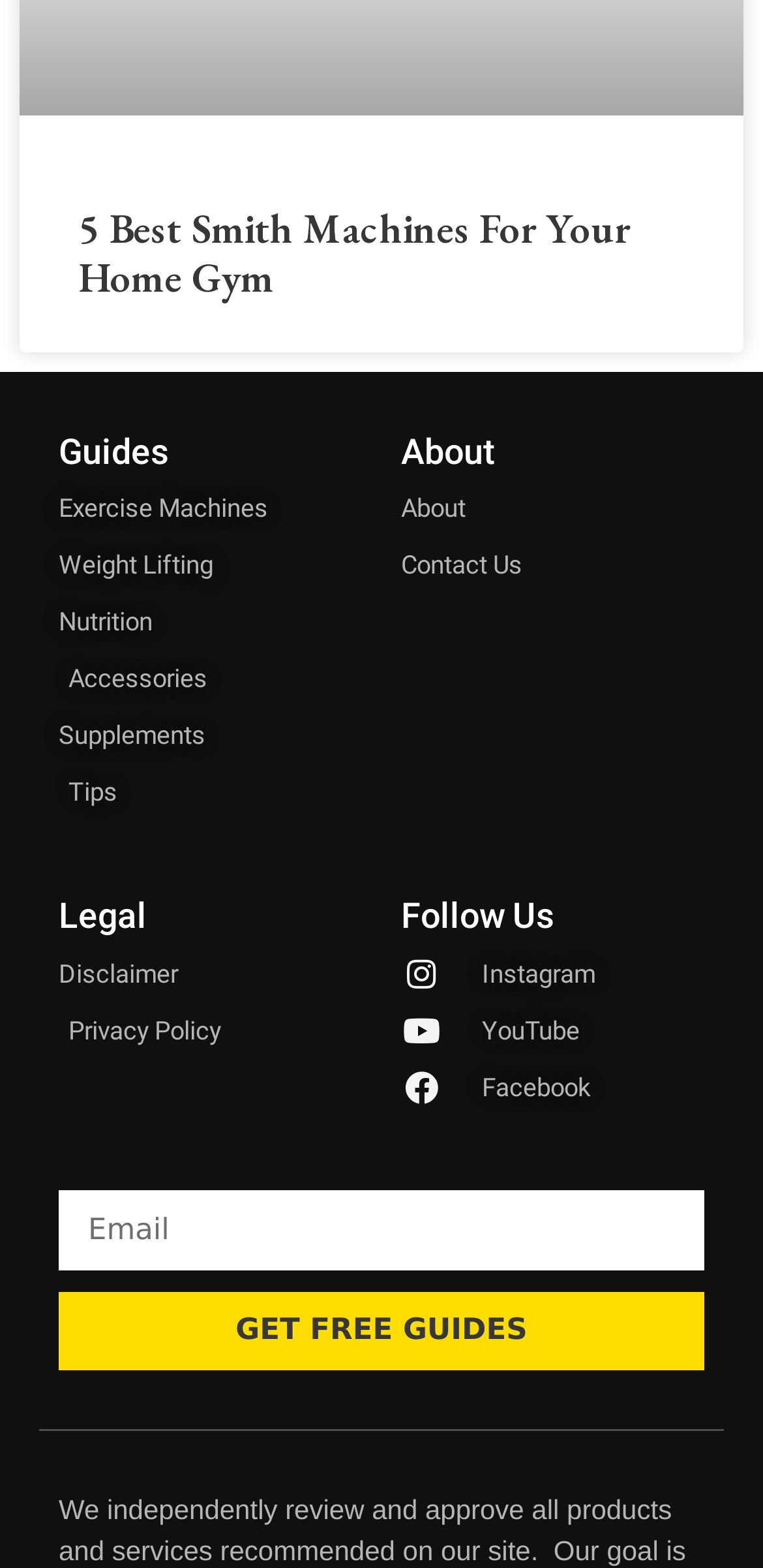What is the name of the person in the image?
Give a detailed response to the question by analyzing the screenshot.

The image at the top of the webpage has a caption 'Jessica Martinez', which suggests that the person in the image is Jessica Martinez.